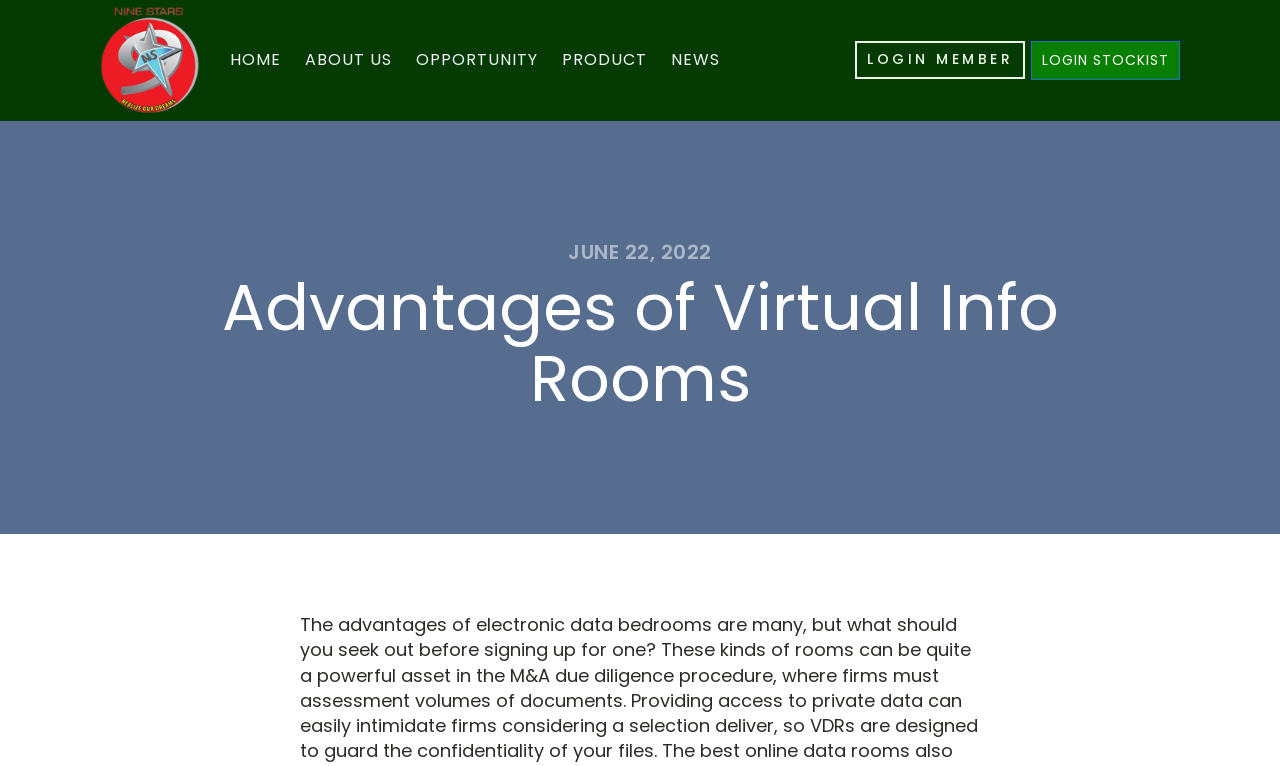Ascertain the bounding box coordinates for the UI element detailed here: "LOGIN MEMBER". The coordinates should be provided as [left, top, right, bottom] with each value being a float between 0 and 1.

[0.668, 0.054, 0.801, 0.103]